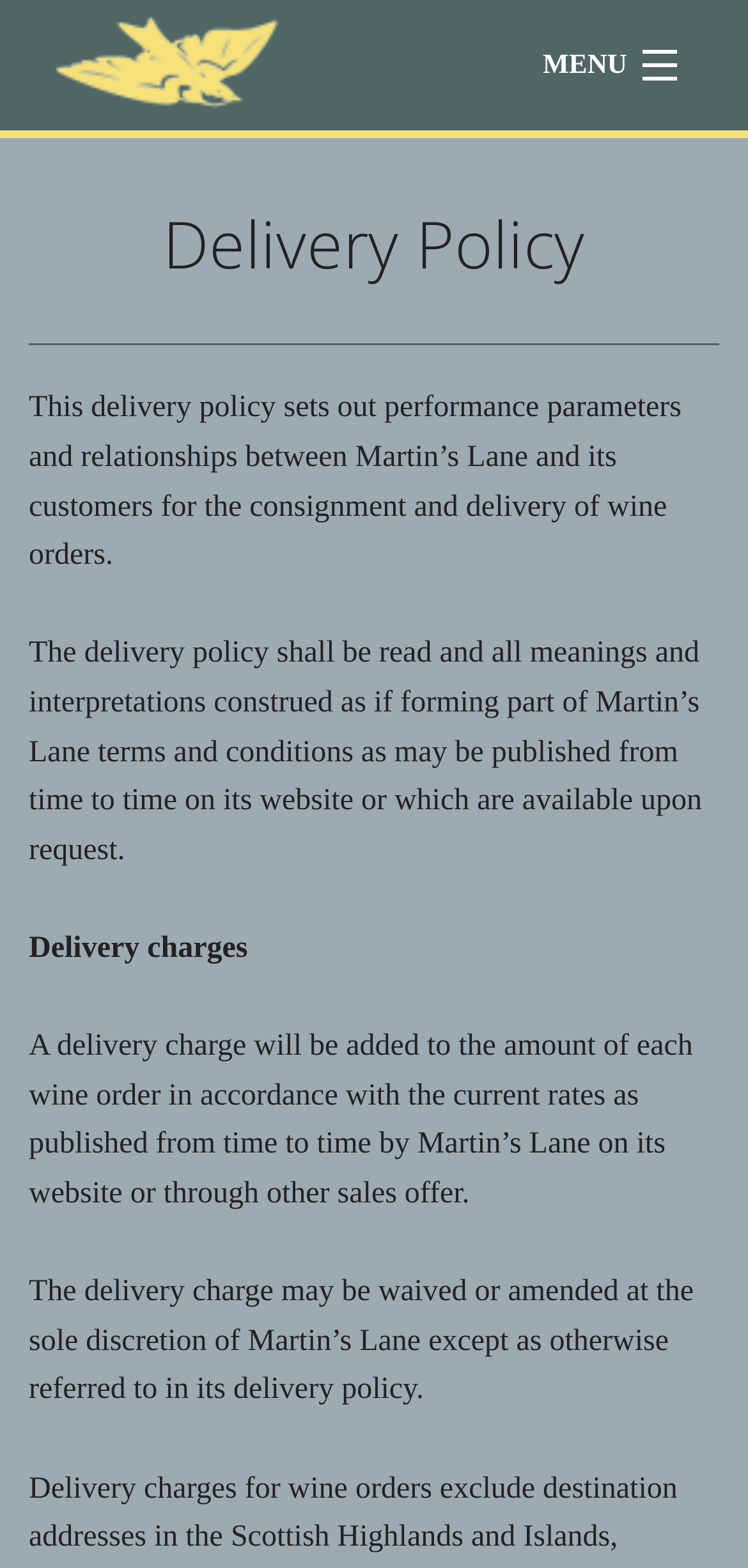Give a one-word or phrase response to the following question: What is added to the amount of each wine order?

Delivery charge